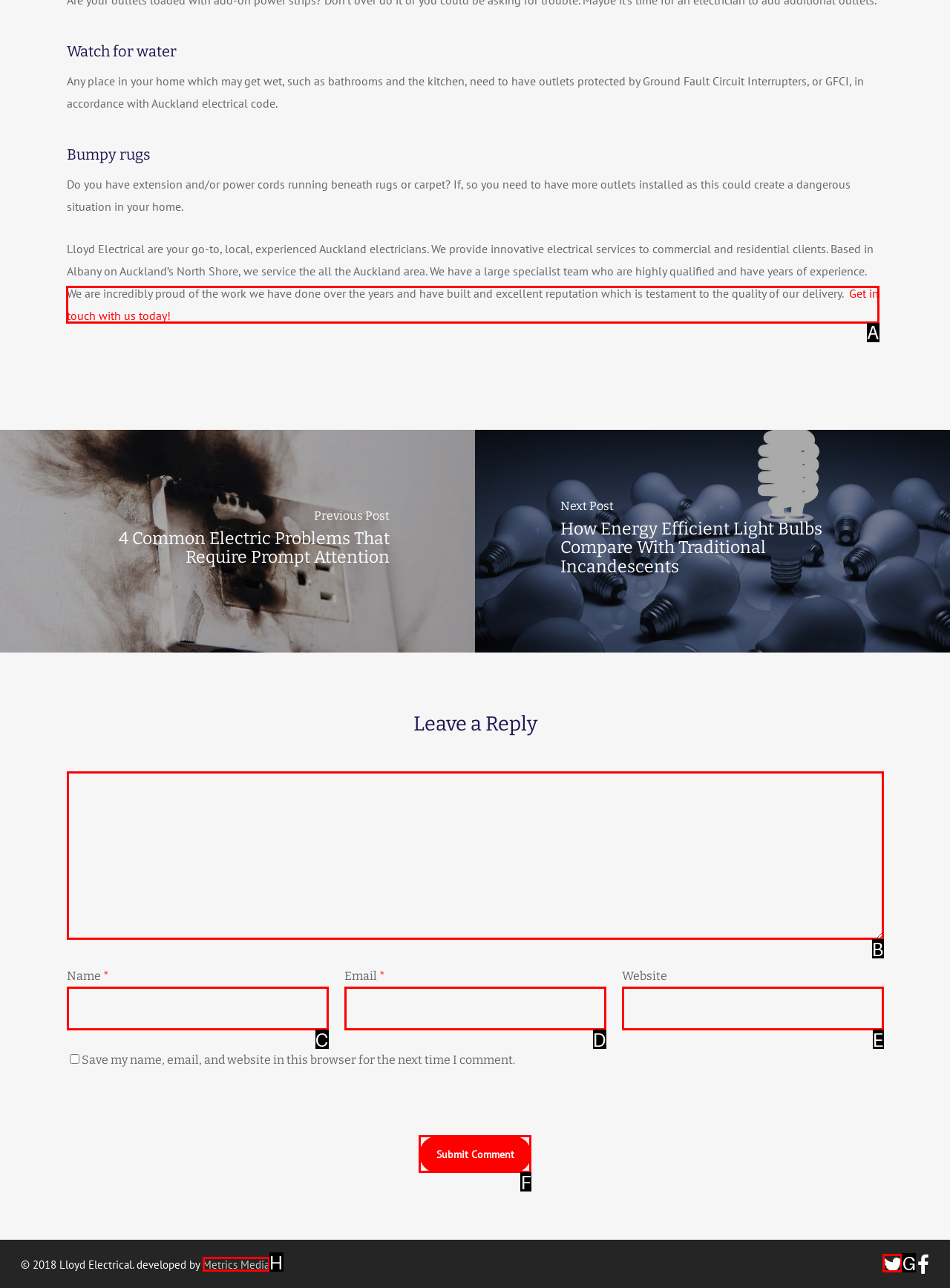Look at the highlighted elements in the screenshot and tell me which letter corresponds to the task: Click on 'Get in touch with us today!'.

A